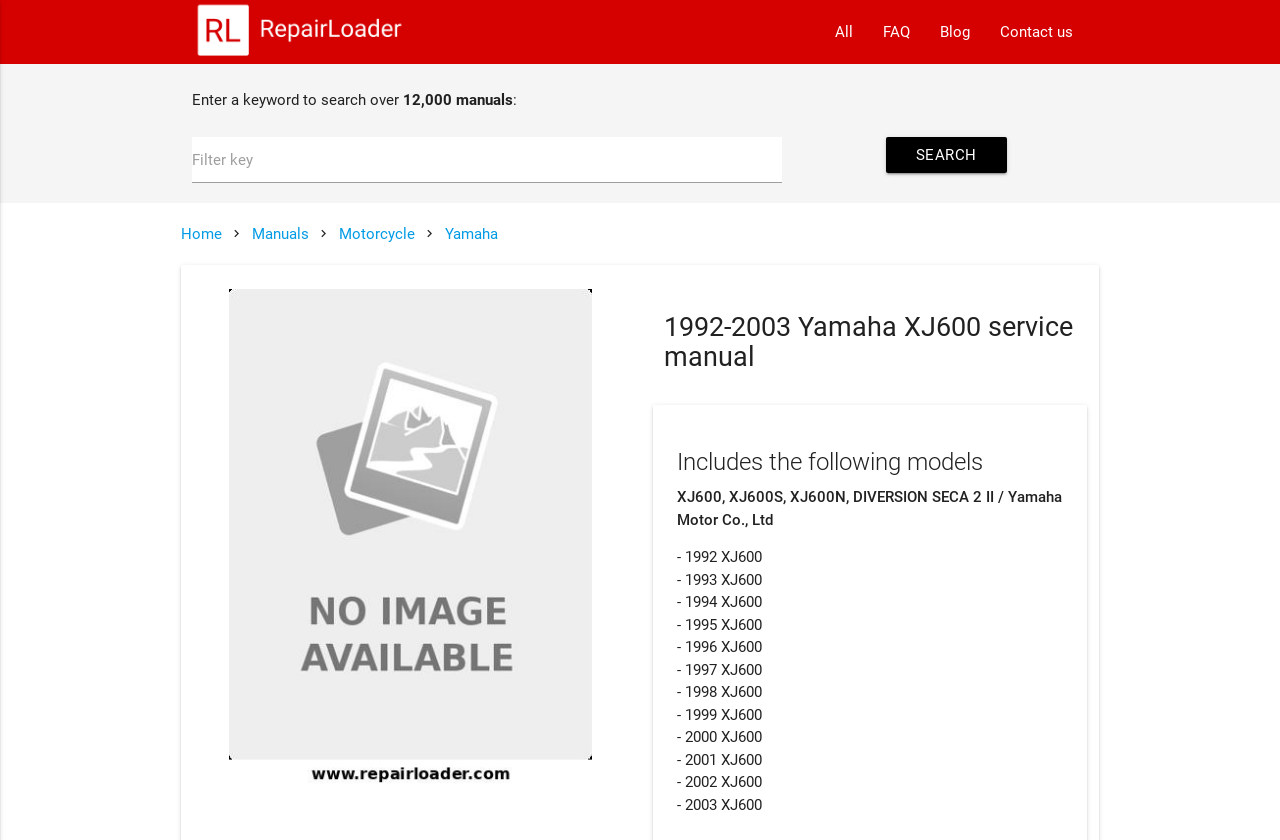Describe in detail what you see on the webpage.

This webpage is about a service manual for the 1992-2003 Yamaha XJ600 motorcycle. At the top left corner, there is a logo of "repairloader" with a link to the homepage. Next to it, there are four links: "All", "FAQ", "Blog", and "Contact us". Below the logo, there is a search bar with a label "Enter a keyword to search over" and a button labeled "SEARCH". 

On the left side, there is a navigation menu with links to "Home", "Manuals", "Motorcycle", and "Yamaha". Below the navigation menu, there is an image of the 1992-2003 Yamaha XJ600 service manual, which takes up most of the left side of the page.

On the right side, there is a heading that reads "1992-2003 Yamaha XJ600 service manual" followed by a subheading "Includes the following models". Below the subheading, there is a list of models, including XJ600, XJ600S, XJ600N, and DIVERSION SECA 2 II, which are all part of the Yamaha Motor Co., Ltd. The list also includes specific models for each year from 1992 to 2003.